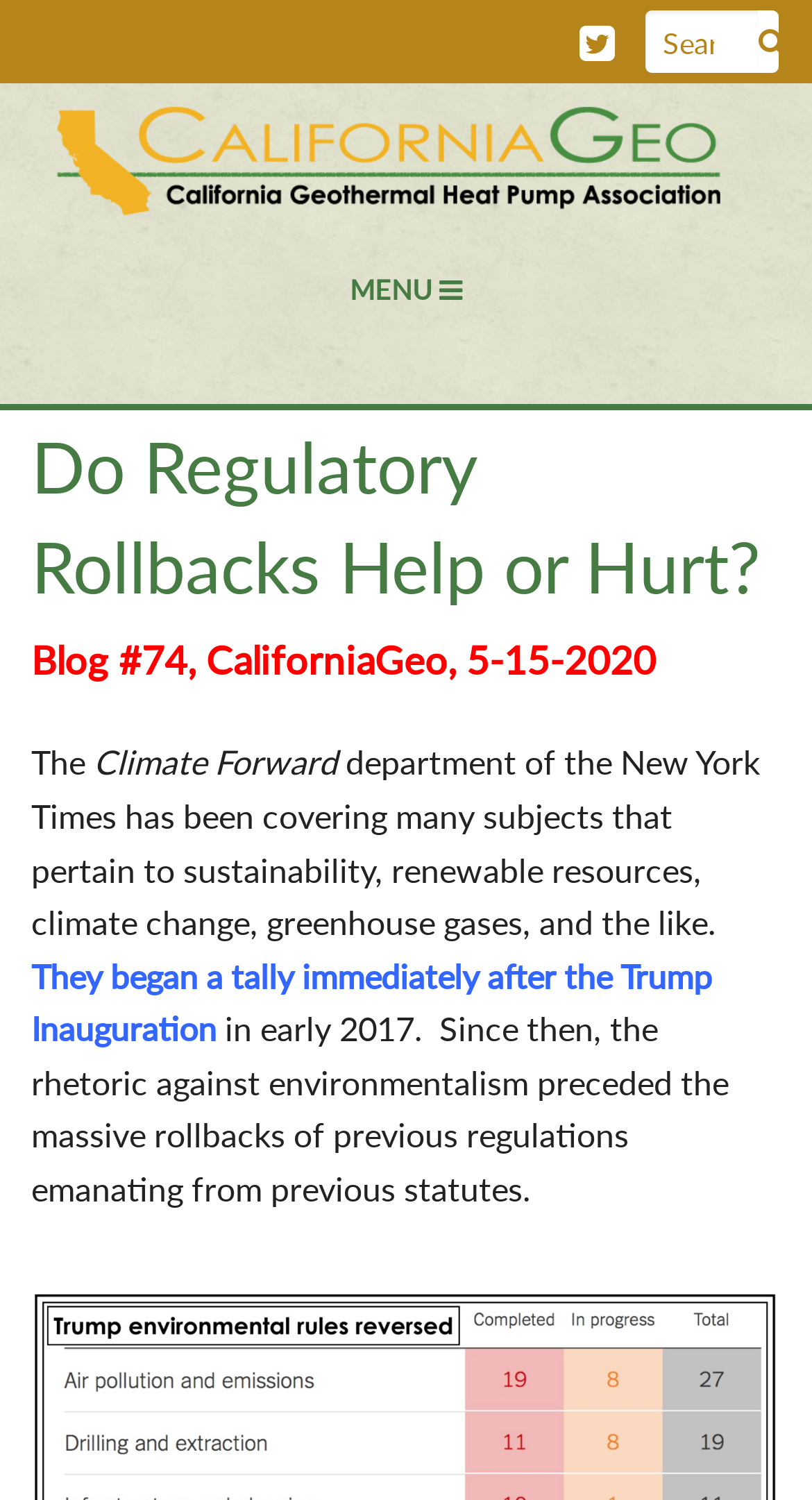Identify the bounding box coordinates for the UI element described by the following text: "Why CalGeo?". Provide the coordinates as four float numbers between 0 and 1, in the format [left, top, right, bottom].

[0.038, 0.231, 0.962, 0.3]